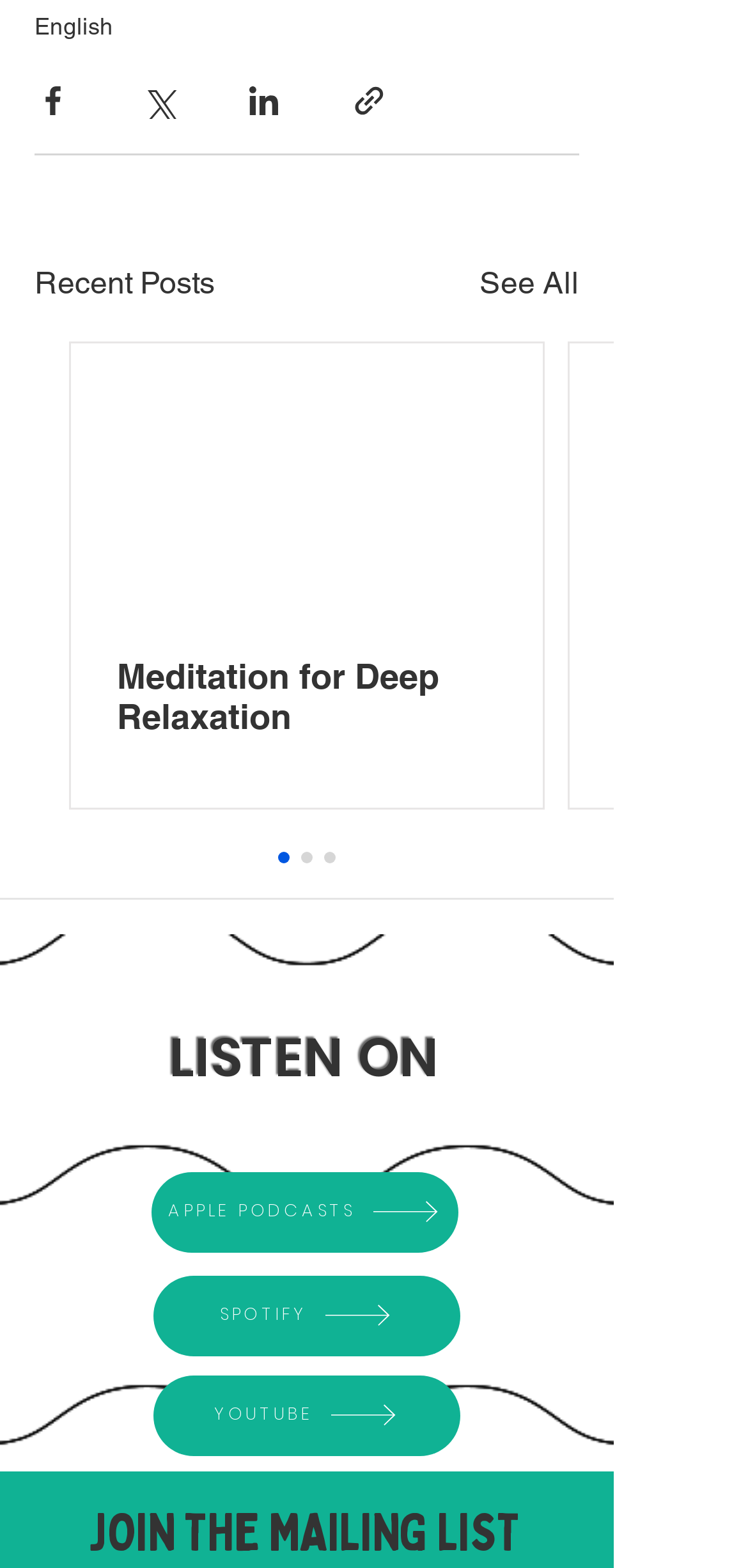Locate the bounding box coordinates of the element to click to perform the following action: 'Share via link'. The coordinates should be given as four float values between 0 and 1, in the form of [left, top, right, bottom].

[0.469, 0.053, 0.518, 0.076]